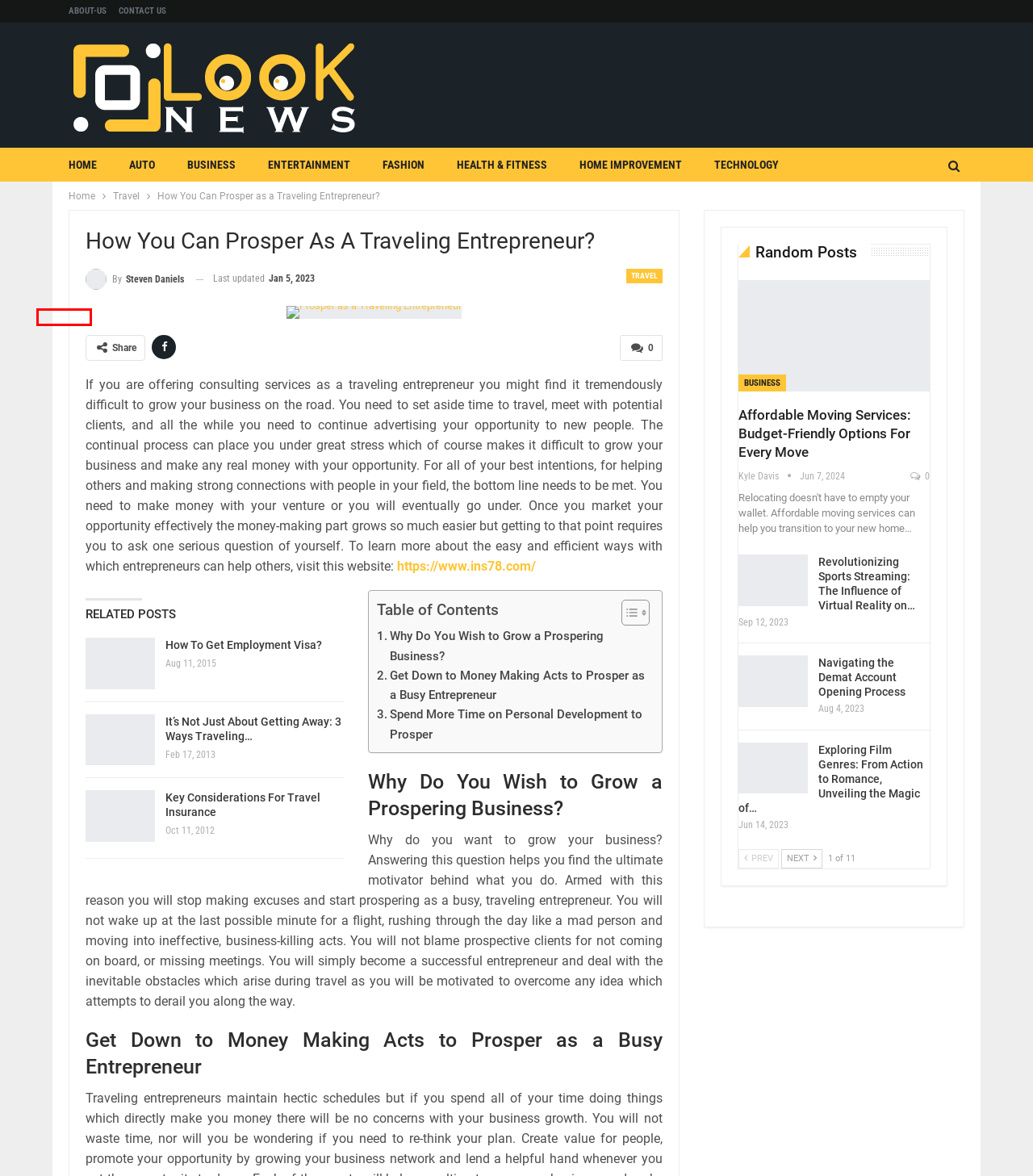You have a screenshot of a webpage with a red rectangle bounding box around a UI element. Choose the best description that matches the new page after clicking the element within the bounding box. The candidate descriptions are:
A. It’s Not Just About Getting Away: 3 Ways Traveling Can Benefit Your Whole Life
B. Business
C. Health & Fitness
D. Auto
E. About-Us
F. Contact Us
G. Key Considerations For Travel Insurance
H. Fashion

H